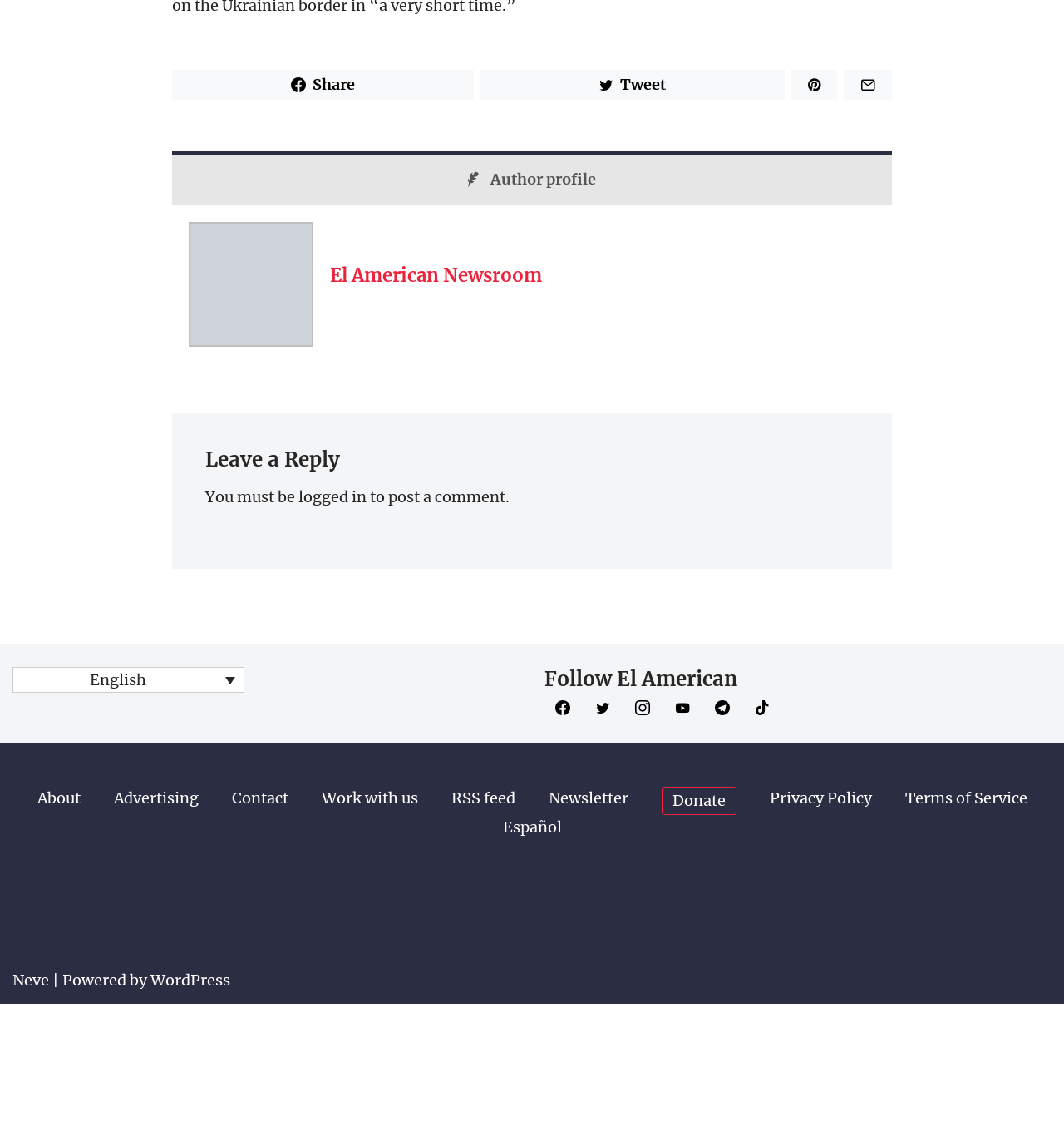Please provide the bounding box coordinates for the element that needs to be clicked to perform the following instruction: "Go to About page". The coordinates should be given as four float numbers between 0 and 1, i.e., [left, top, right, bottom].

[0.035, 0.073, 0.075, 0.095]